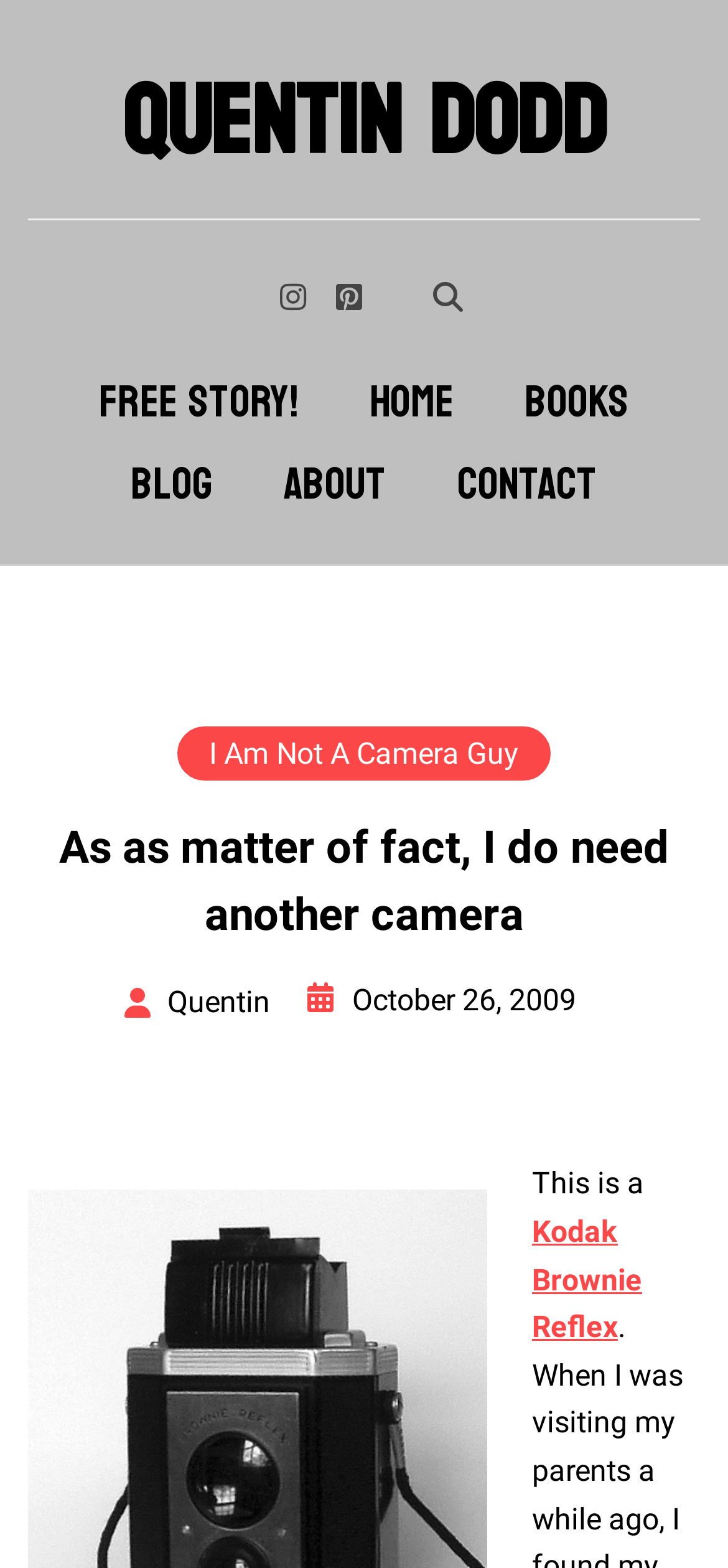Determine the bounding box coordinates of the area to click in order to meet this instruction: "visit the blog".

[0.136, 0.295, 0.336, 0.324]